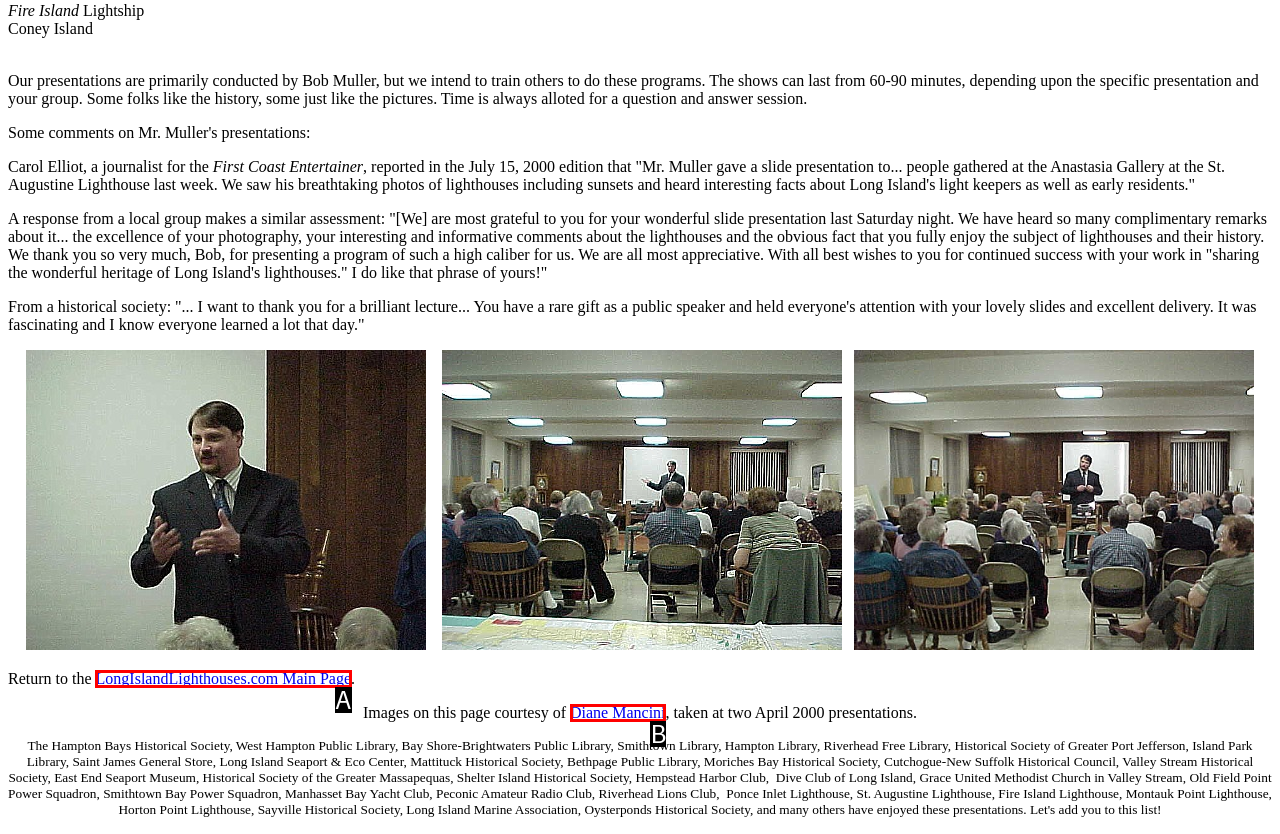Refer to the description: Diane Mancini and choose the option that best fits. Provide the letter of that option directly from the options.

B